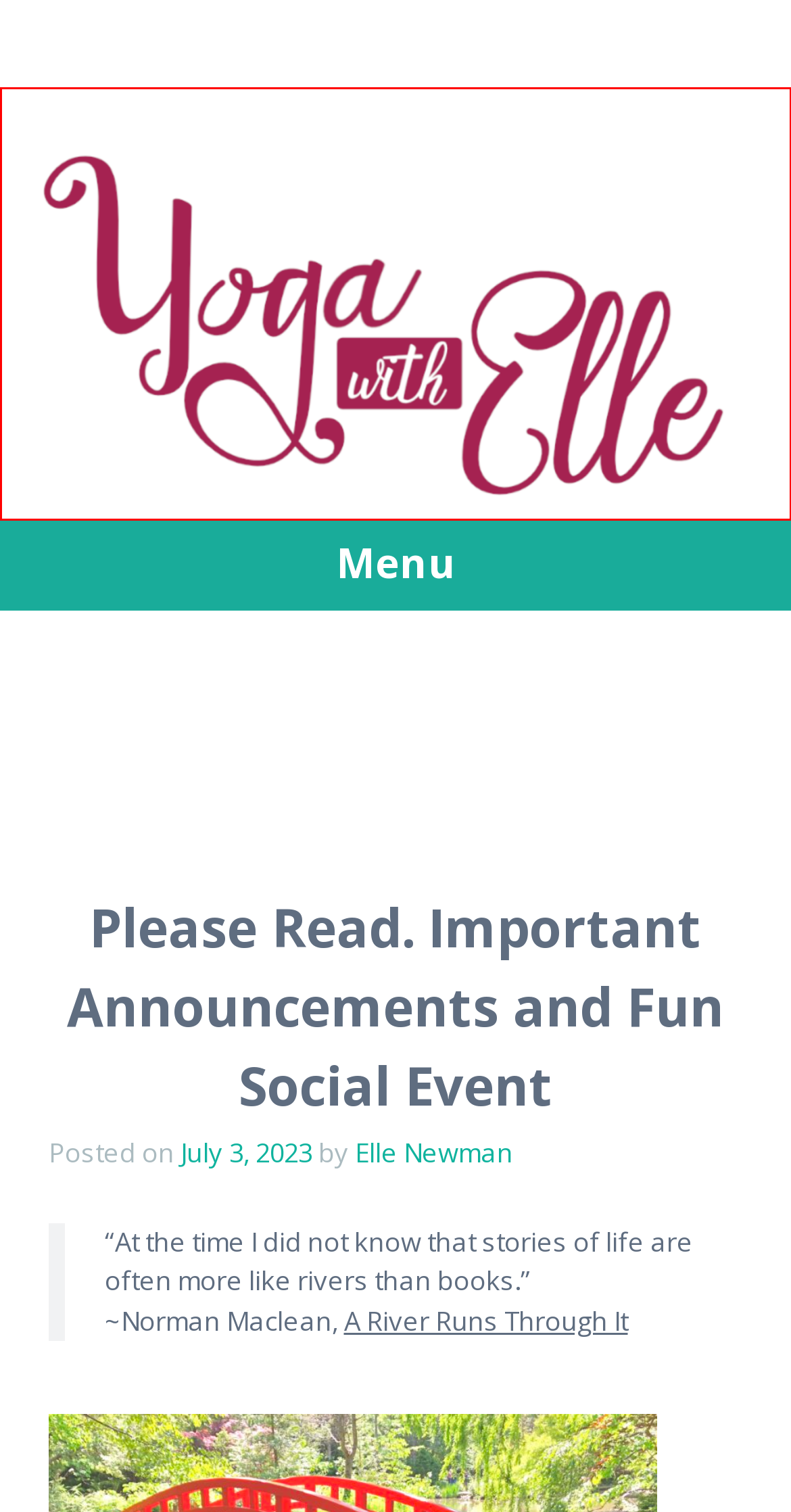You’re provided with a screenshot of a webpage that has a red bounding box around an element. Choose the best matching webpage description for the new page after clicking the element in the red box. The options are:
A. Meditation – Yoga with Elle
B. Yoga with Elle
C. January 2024 – Yoga with Elle
D. June 2020 – Yoga with Elle
E. Elle Newman – Yoga with Elle
F. Blog Tool, Publishing Platform, and CMS – WordPress.org
G. May 2021 – Yoga with Elle
H. Gentle Classes and Registration Information – Yoga with Elle

B